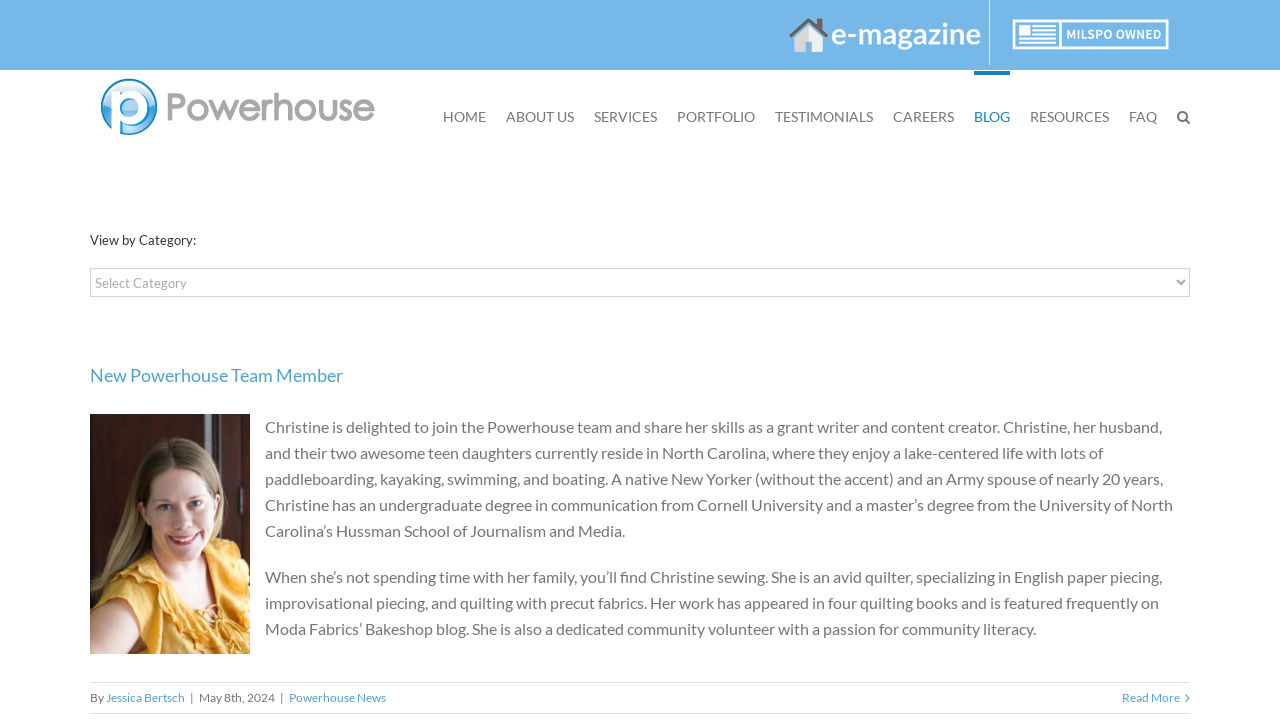Based on the element description alt="Powerhouse Planning Logo", identify the bounding box coordinates for the UI element. The coordinates should be in the format (top-left x, top-left y, bottom-right x, bottom-right y) and within the 0 to 1 range.

[0.07, 0.106, 0.305, 0.194]